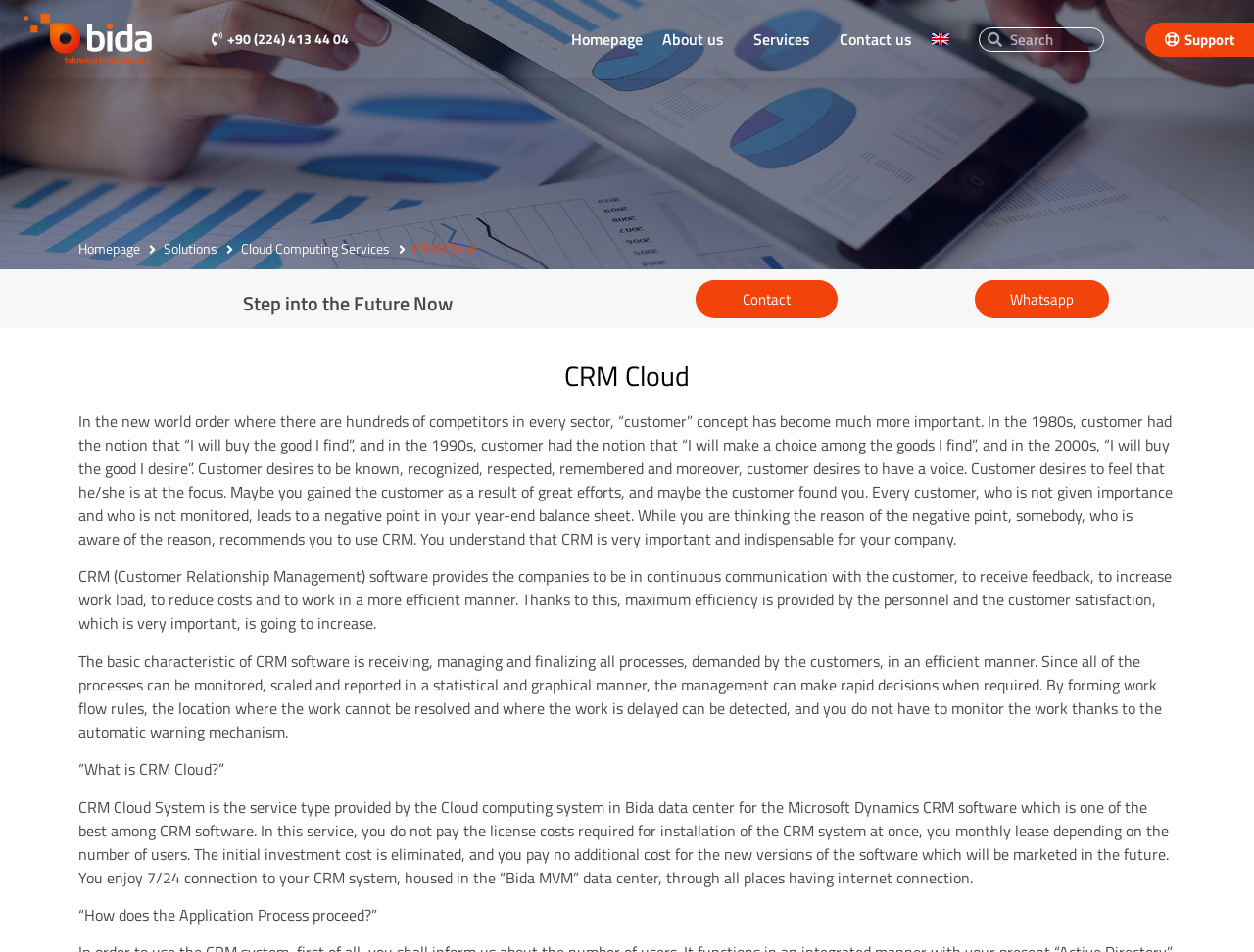Reply to the question with a single word or phrase:
What is the main topic of this webpage?

CRM Cloud